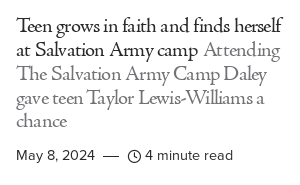When was the article published?
Based on the image, give a concise answer in the form of a single word or short phrase.

May 8, 2024